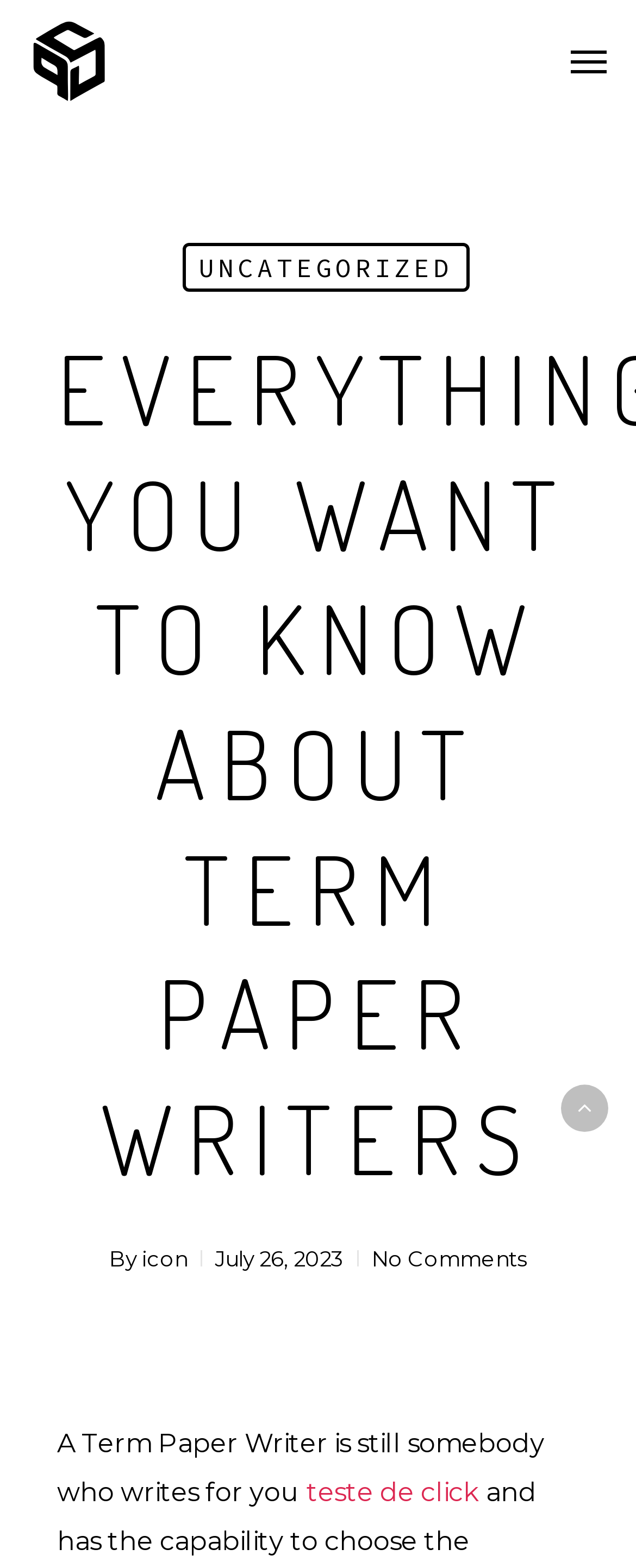Provide the bounding box coordinates of the HTML element described as: "teste de click". The bounding box coordinates should be four float numbers between 0 and 1, i.e., [left, top, right, bottom].

[0.482, 0.942, 0.754, 0.961]